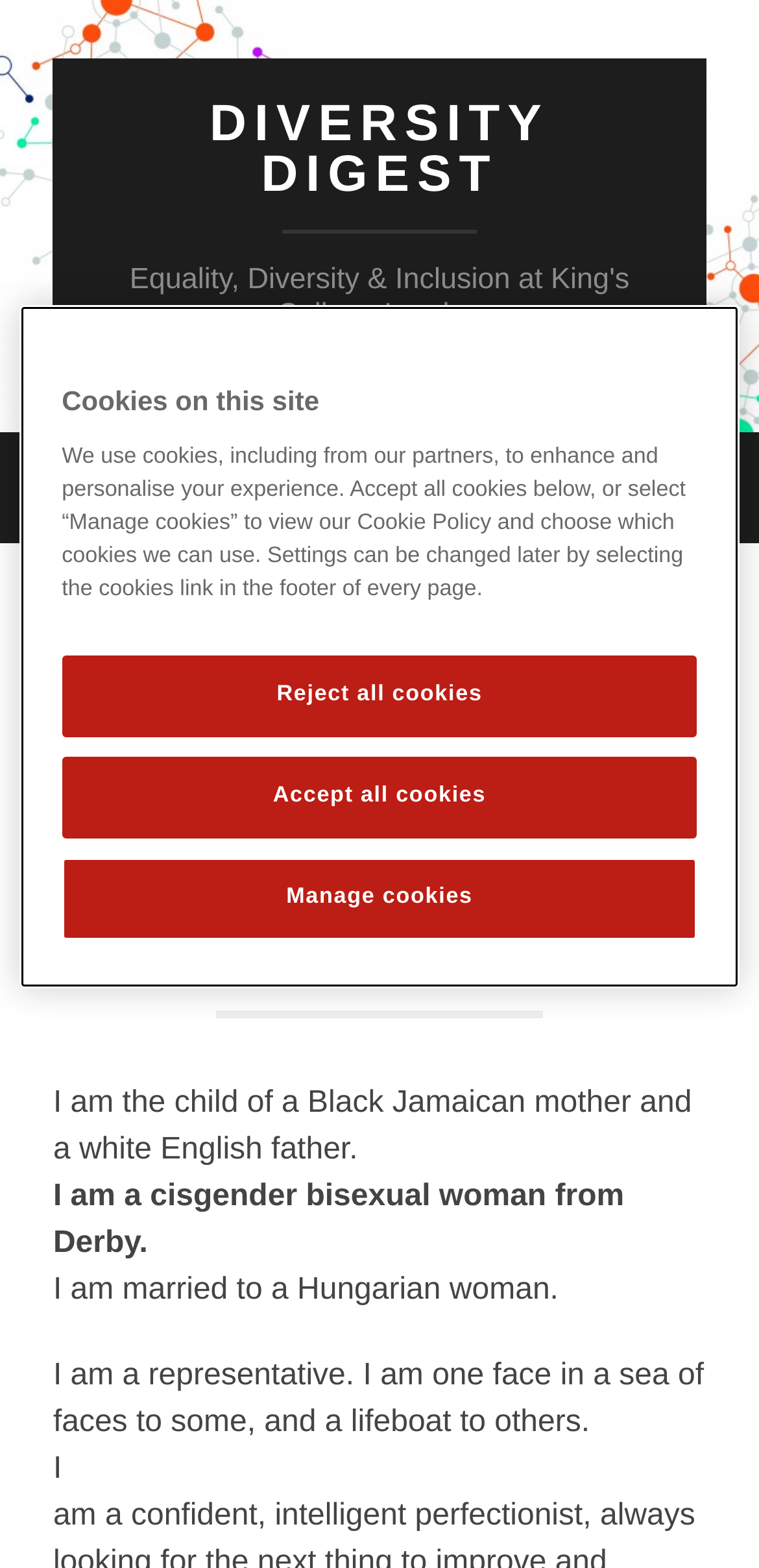Please locate the bounding box coordinates of the element that needs to be clicked to achieve the following instruction: "Click the 'DIVERSITY DIGEST' link". The coordinates should be four float numbers between 0 and 1, i.e., [left, top, right, bottom].

[0.276, 0.06, 0.724, 0.129]